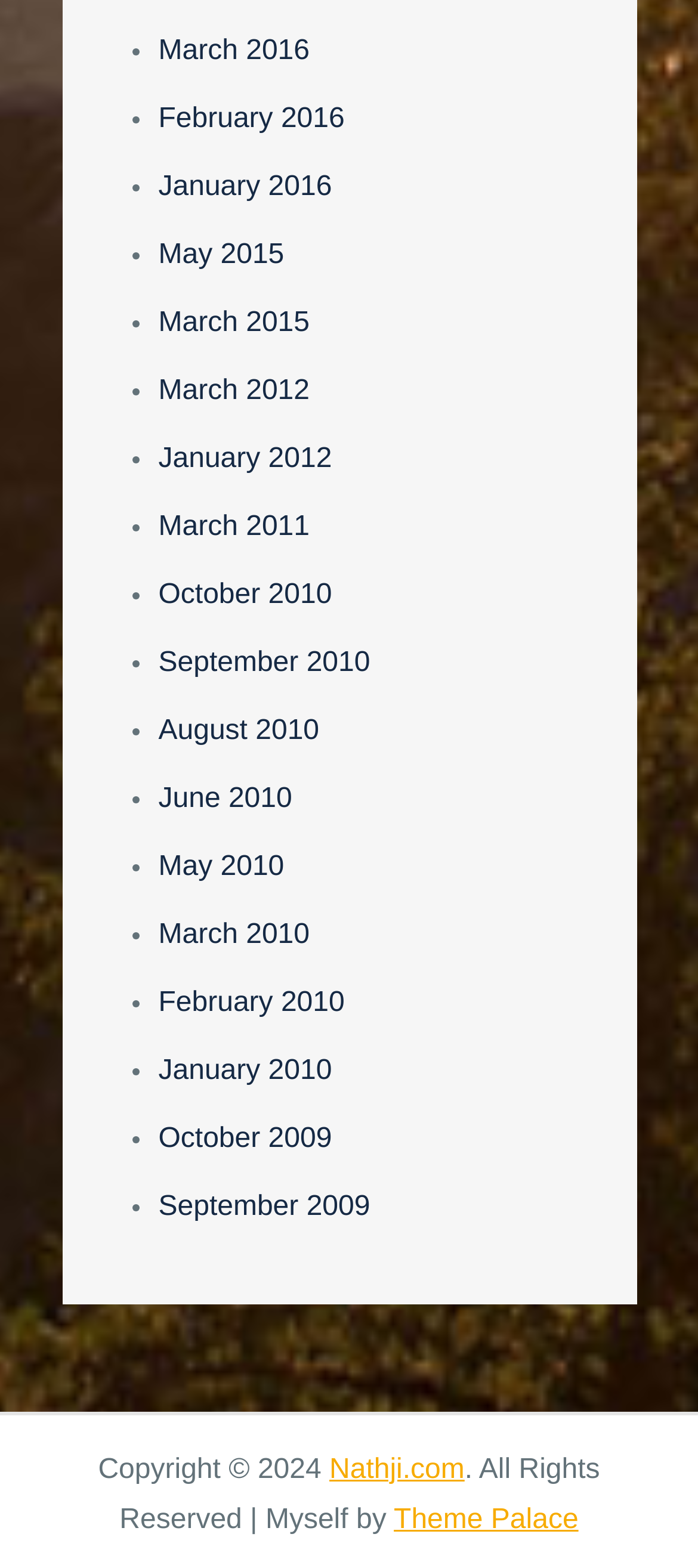Identify the coordinates of the bounding box for the element described below: "Nathji.com". Return the coordinates as four float numbers between 0 and 1: [left, top, right, bottom].

[0.472, 0.928, 0.666, 0.947]